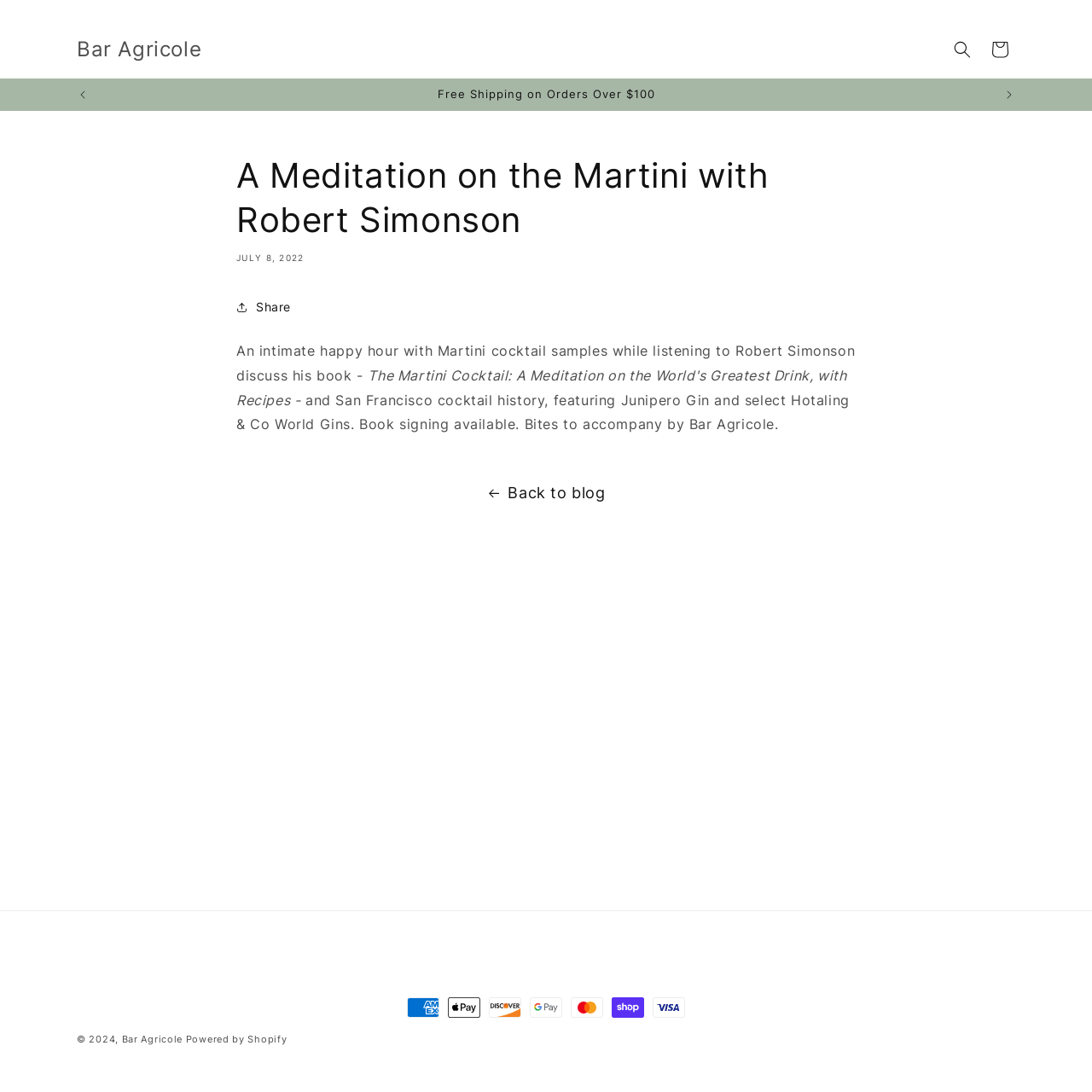What payment methods are accepted?
Using the picture, provide a one-word or short phrase answer.

Multiple payment methods